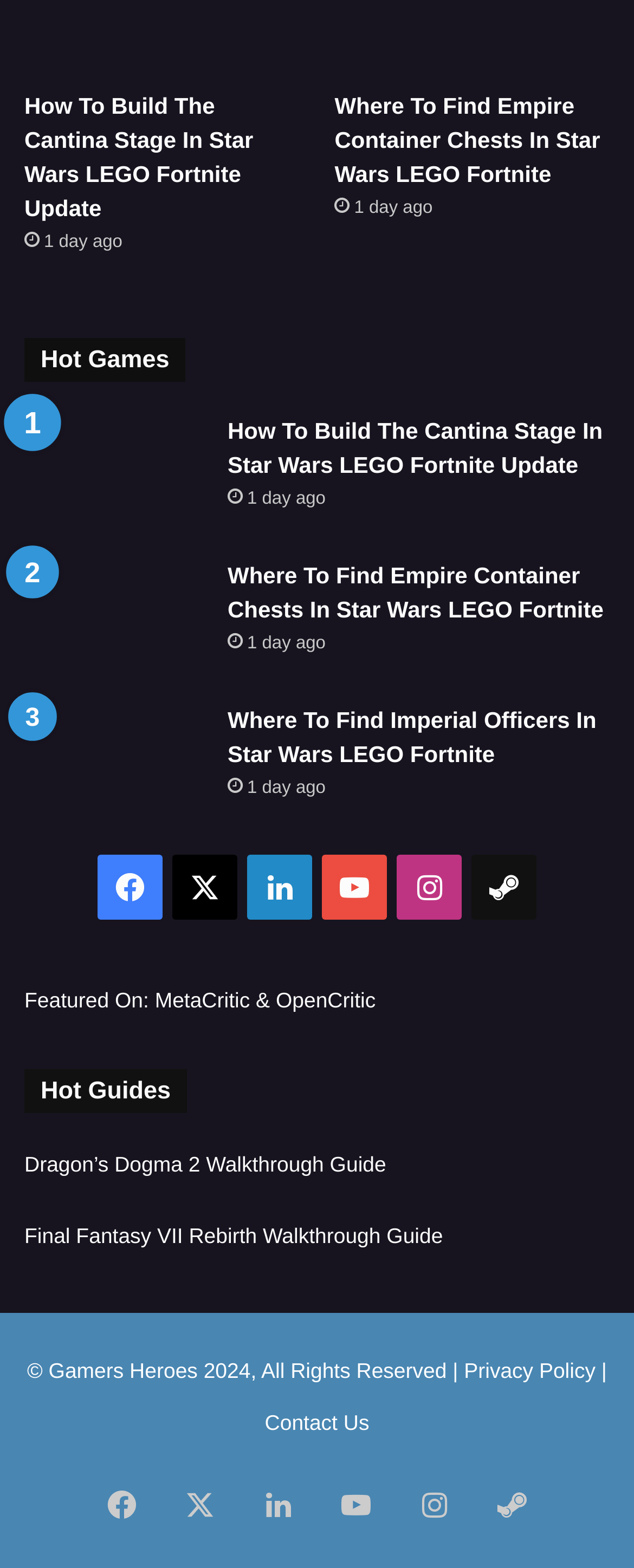How many social media links are there?
Give a comprehensive and detailed explanation for the question.

I counted the social media links at the bottom of the webpage, including Facebook, X, LinkedIn, YouTube, Instagram, and Steam, and found a total of 7 links.